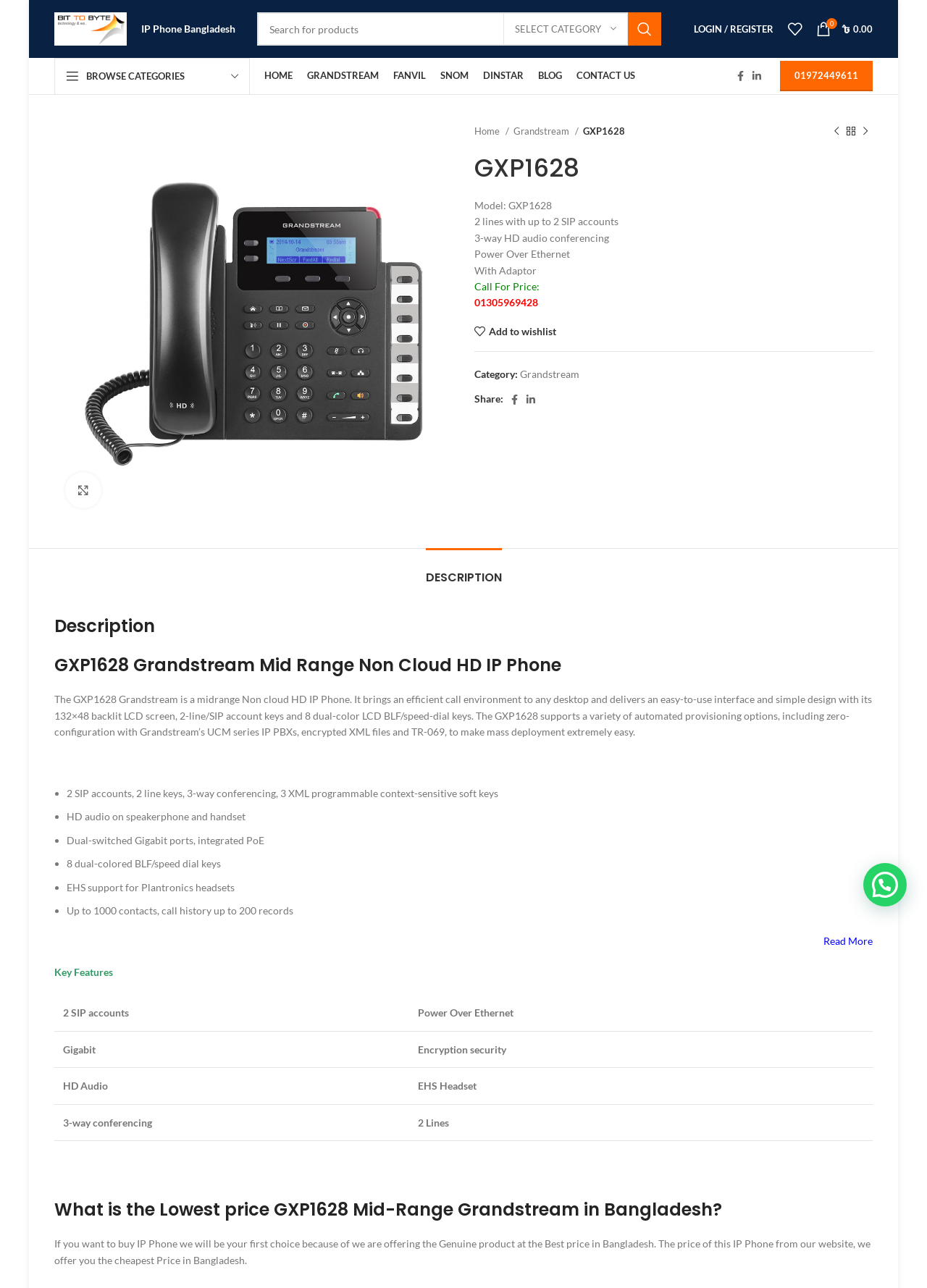Identify the bounding box coordinates for the element you need to click to achieve the following task: "Search for a product". Provide the bounding box coordinates as four float numbers between 0 and 1, in the form [left, top, right, bottom].

[0.277, 0.01, 0.713, 0.035]